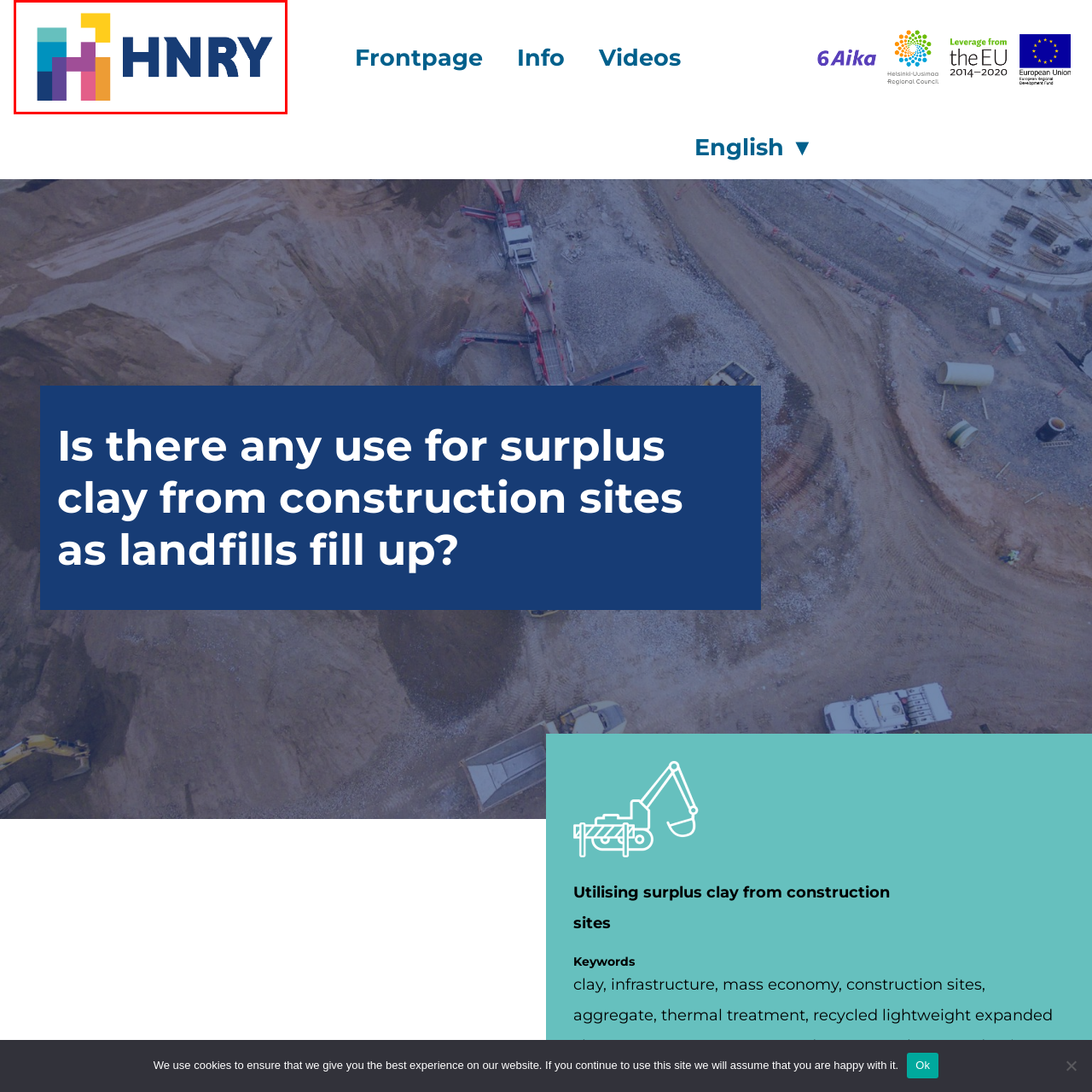Observe the image segment inside the red bounding box and answer concisely with a single word or phrase: What does the colorful design around the logo symbolize?

Innovation and sustainability